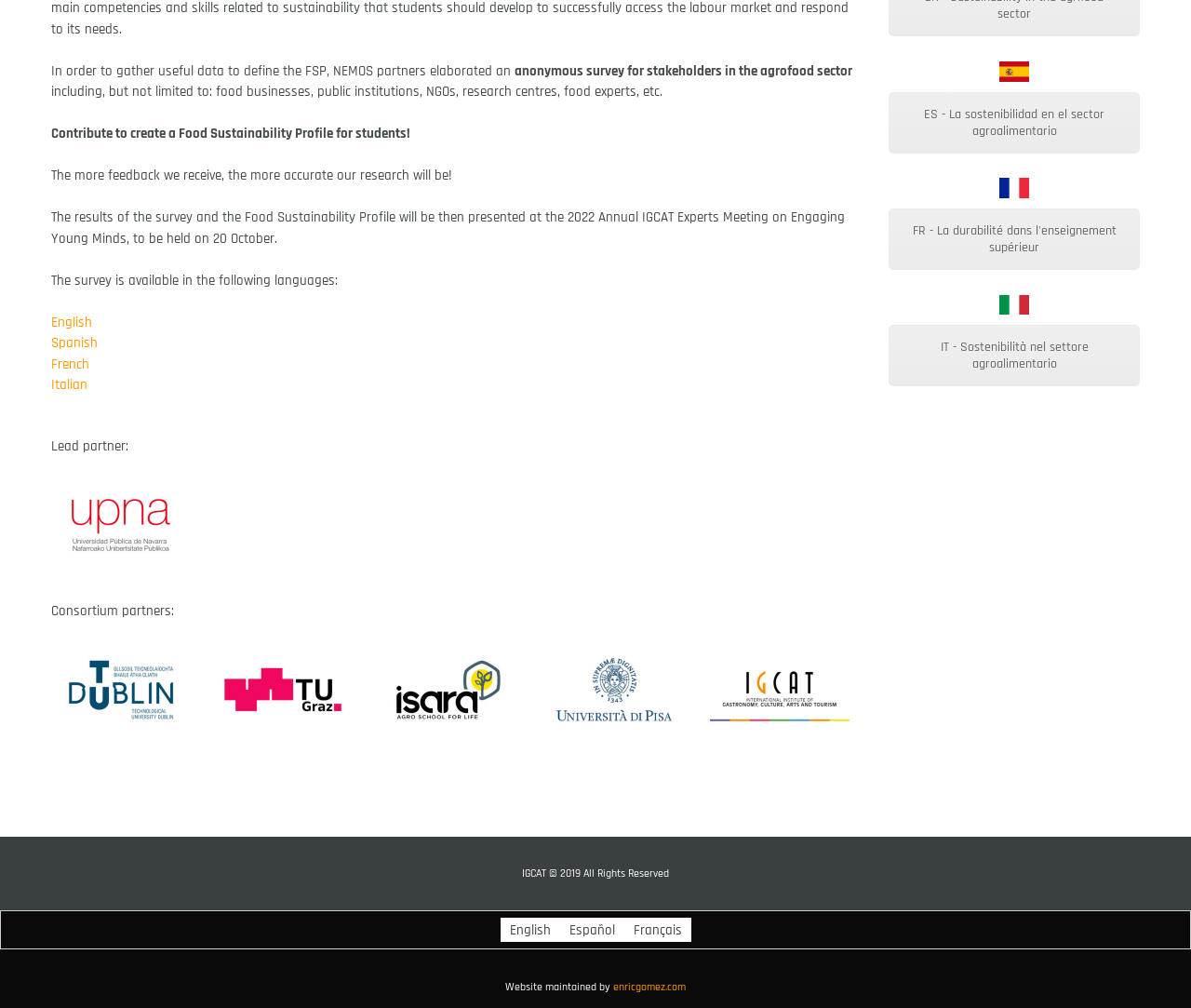Using the description "alt="TU Graz_Logo"", predict the bounding box of the relevant HTML element.

[0.179, 0.639, 0.296, 0.656]